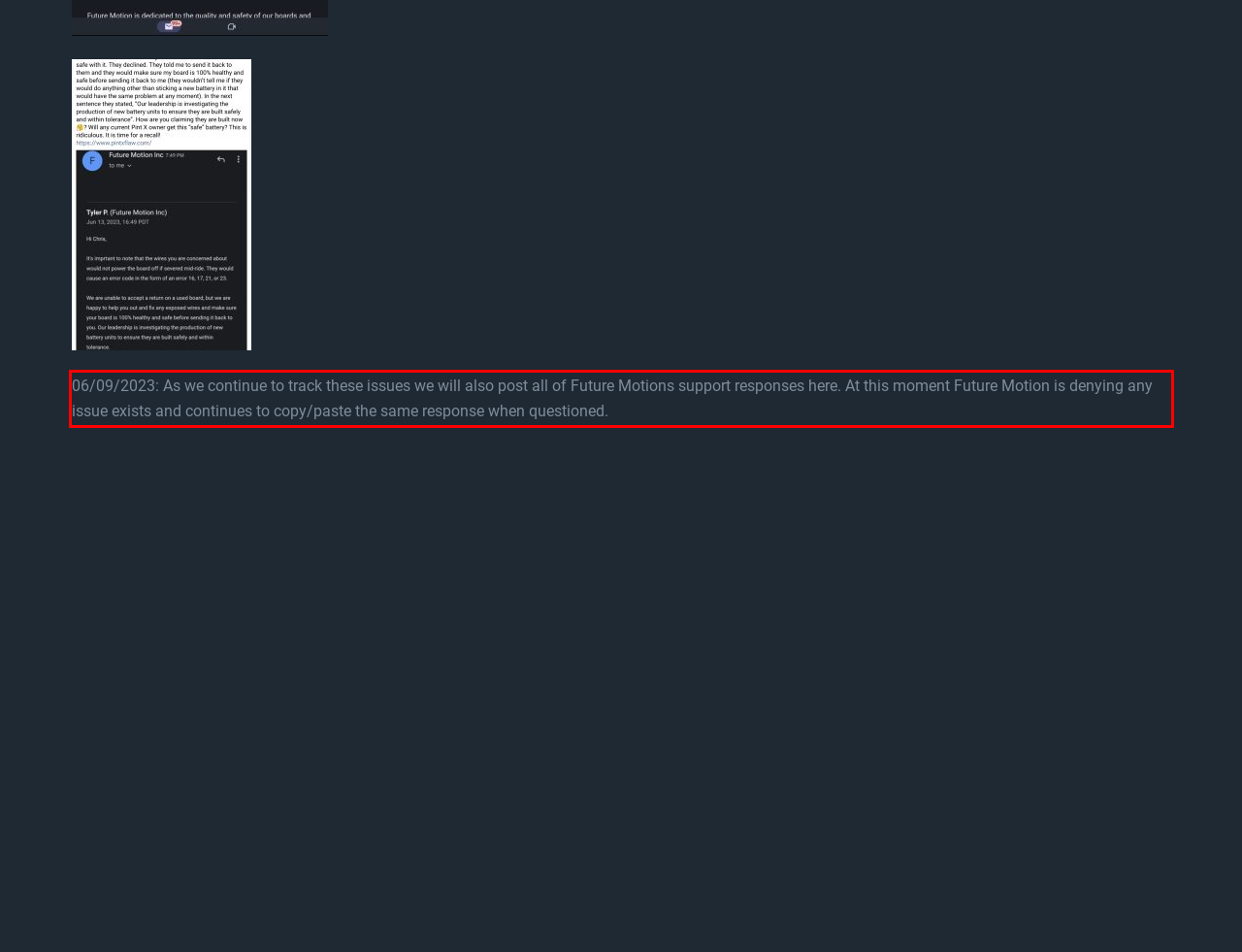Analyze the webpage screenshot and use OCR to recognize the text content in the red bounding box.

06/09/2023: As we continue to track these issues we will also post all of Future Motions support responses here. At this moment Future Motion is denying any issue exists and continues to copy/paste the same response when questioned.